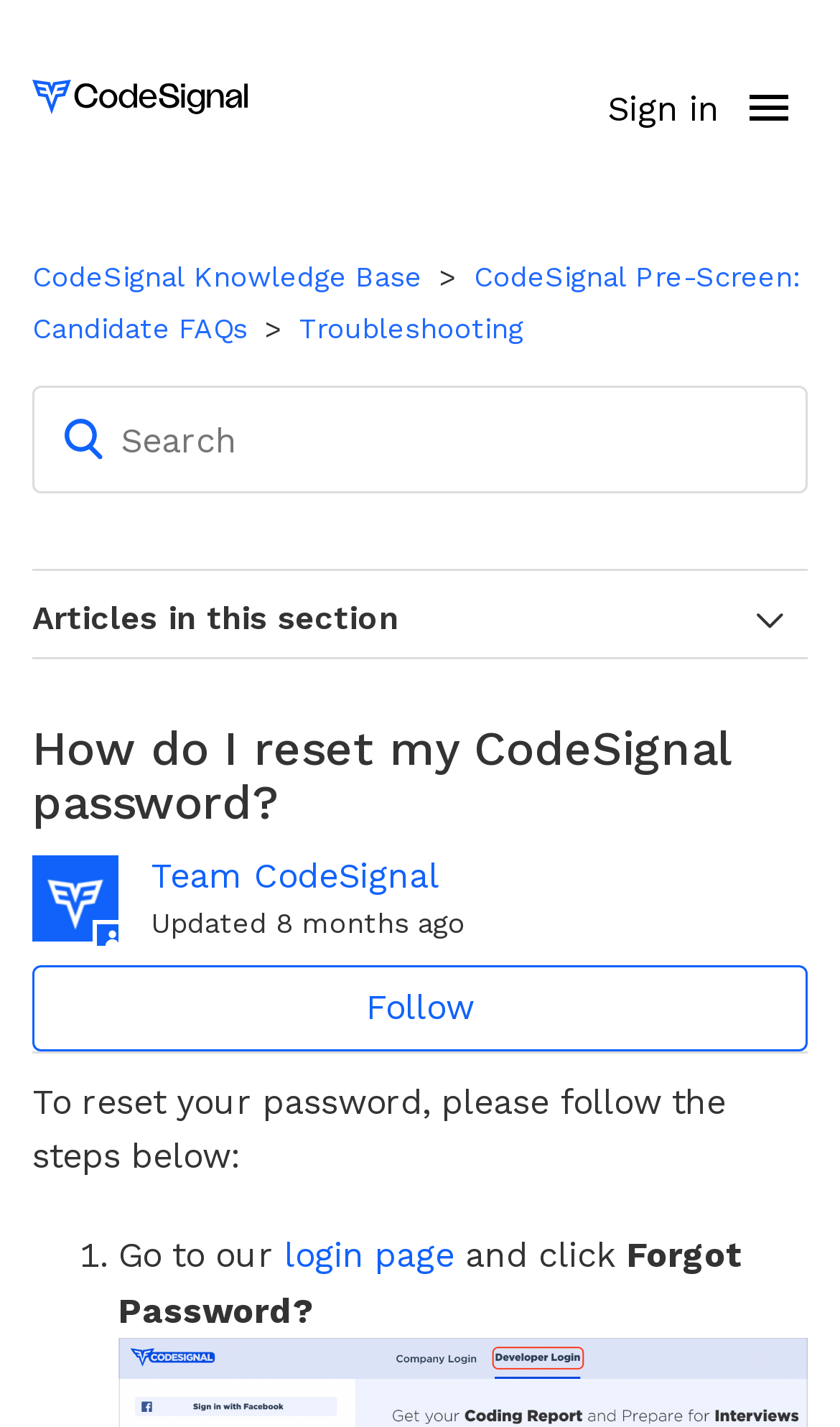Determine the bounding box coordinates for the clickable element to execute this instruction: "Search in the search box". Provide the coordinates as four float numbers between 0 and 1, i.e., [left, top, right, bottom].

[0.038, 0.271, 0.962, 0.346]